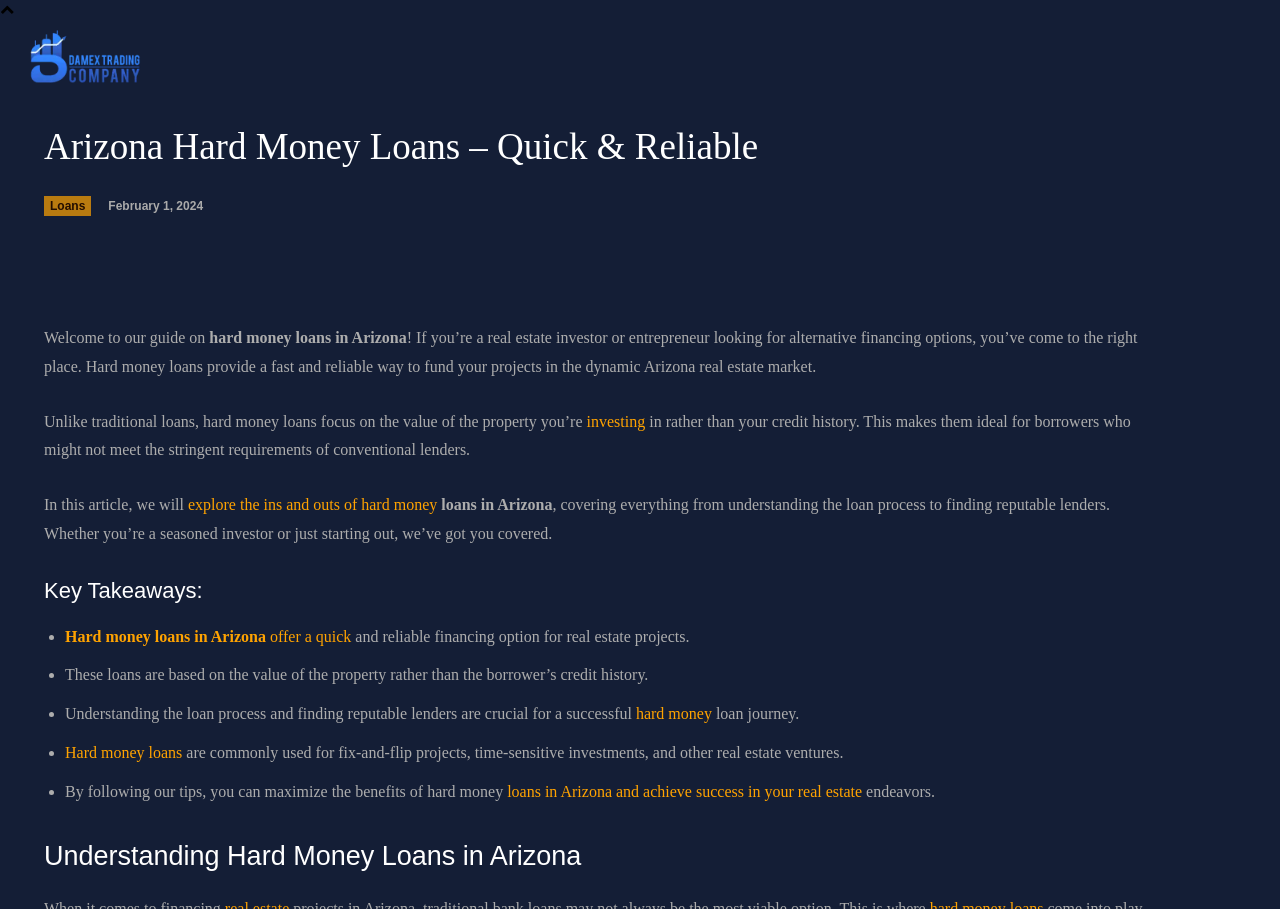Answer briefly with one word or phrase:
What is the purpose of this webpage?

Guide to hard money loans